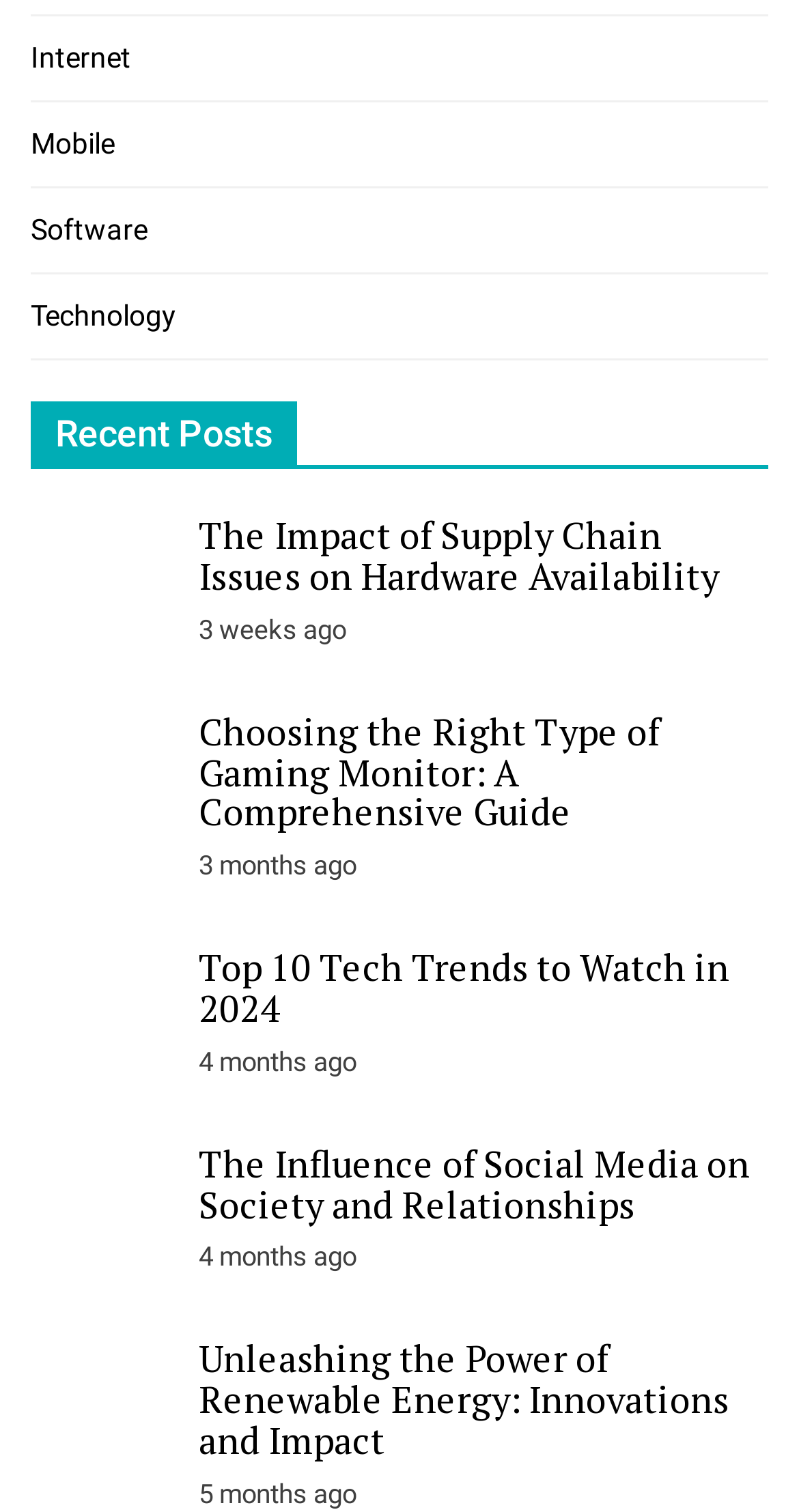Can you find the bounding box coordinates for the element to click on to achieve the instruction: "Explore the article 'Unleashing the Power of Renewable Energy: Innovations and Impact'"?

[0.249, 0.886, 0.962, 0.967]